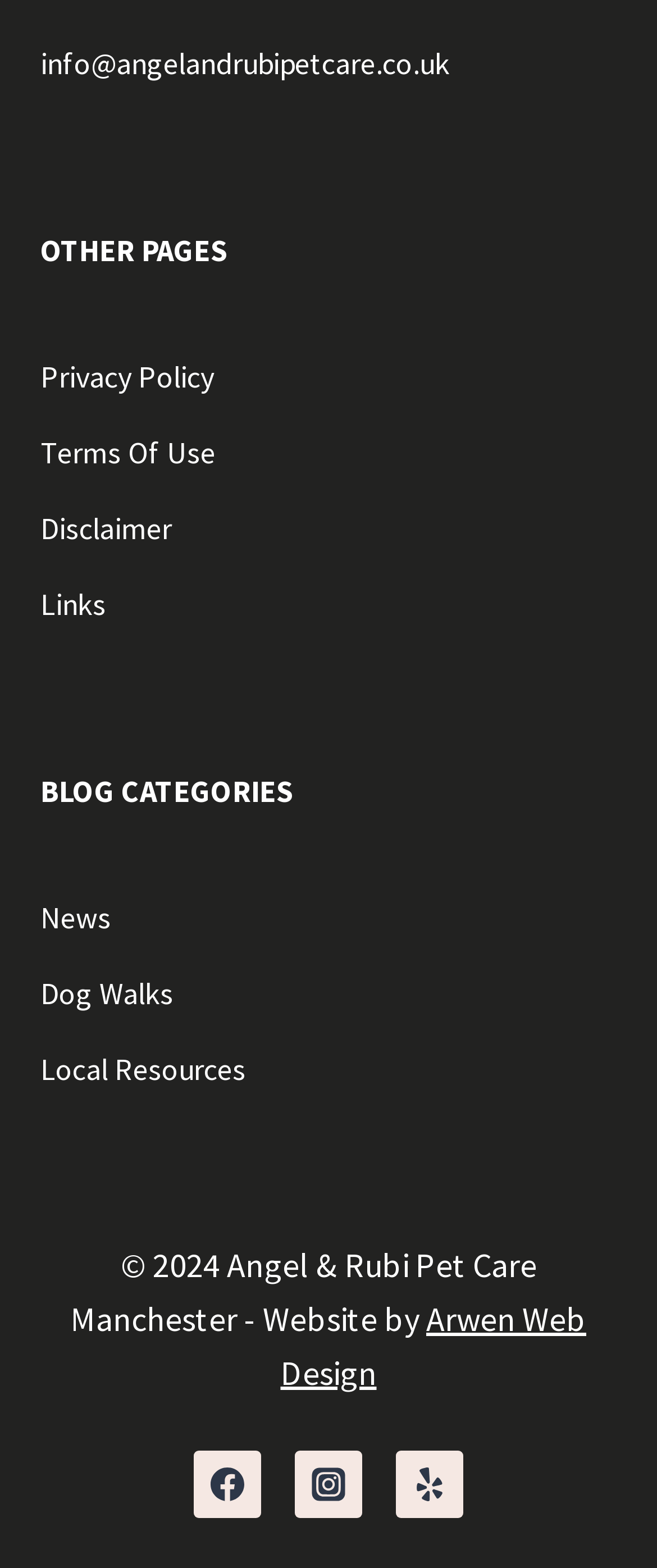Analyze the image and deliver a detailed answer to the question: What is the email address of Angel & Rubi Pet Care?

The email address can be found at the top of the webpage, in the static text element with the bounding box coordinates [0.062, 0.028, 0.685, 0.053].